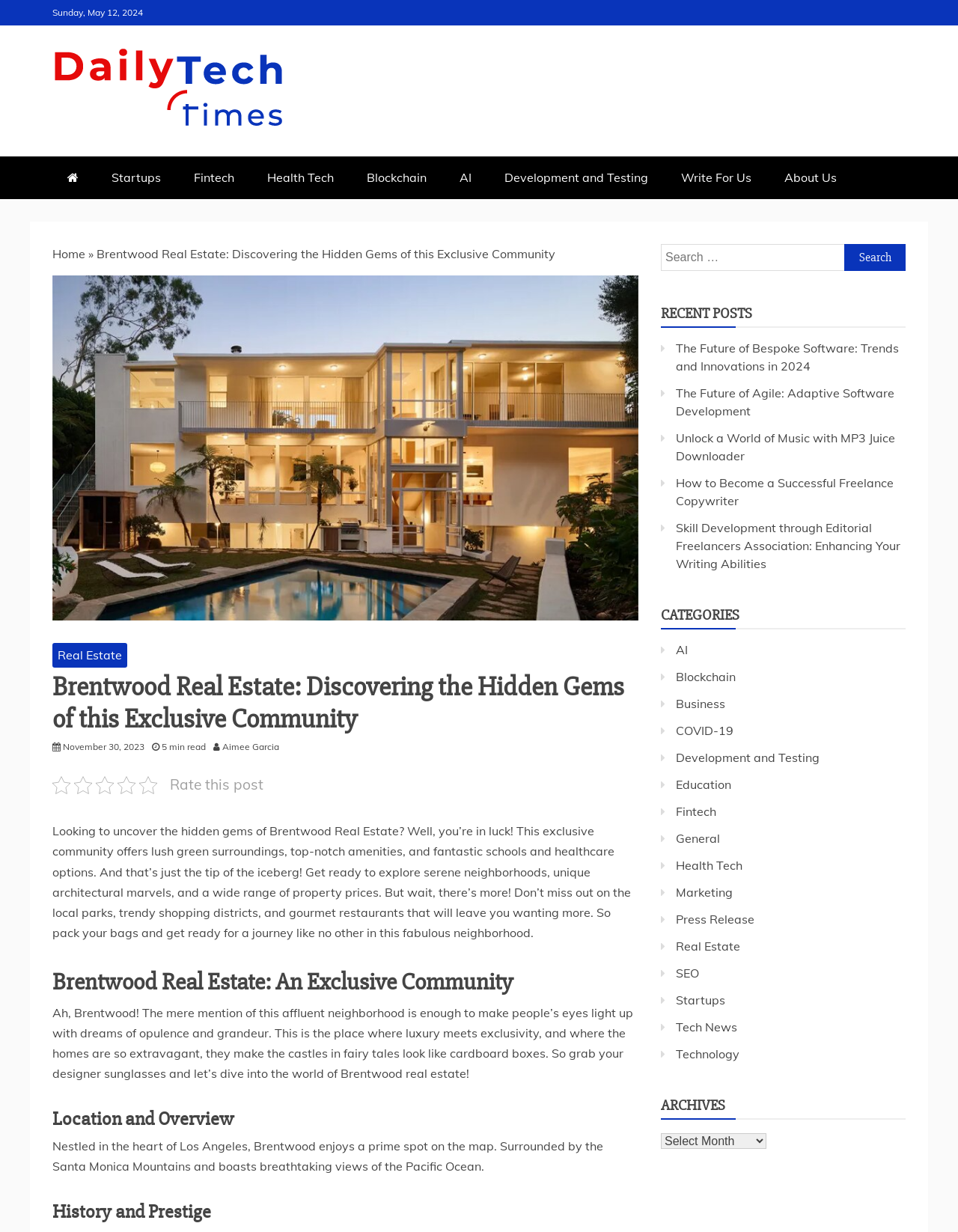Specify the bounding box coordinates of the area to click in order to follow the given instruction: "Read the article 'The Future of Bespoke Software: Trends and Innovations in 2024'."

[0.705, 0.276, 0.938, 0.303]